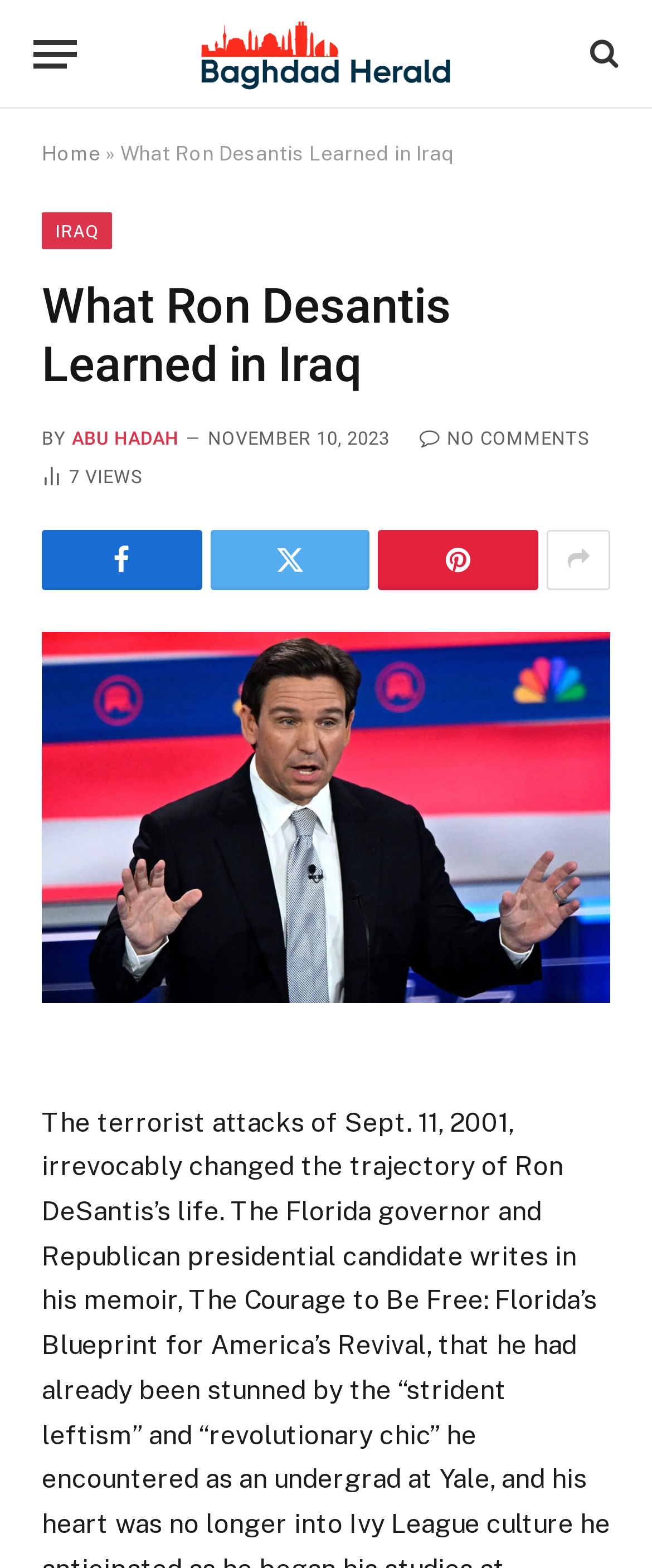Generate an in-depth caption that captures all aspects of the webpage.

The webpage is an article page from the Baghdad Herald, with a focus on an article titled "What Ron DeSantis Learned in Iraq". At the top left corner, there is a button labeled "Menu". Next to it, there is a link to the Baghdad Herald, accompanied by an image of the publication's logo. On the top right corner, there is a link with an icon.

Below the top section, there is a navigation menu with a link to the "Home" page, followed by a separator character "»". The title of the article "What Ron DeSantis Learned in Iraq" is displayed prominently, with a heading element that spans most of the width of the page.

Under the title, there is a byline section with the text "BY" followed by a link to the author's name, "ABU HADAH". Next to the byline, there is a timestamp indicating the publication date, "NOVEMBER 10, 2023". 

Further down, there is a section with a link to share the article, indicated by an icon, and a counter showing "7 Article Views". Below this section, there are four social media links, represented by icons.

The main content of the article is displayed below, with a large image taking up most of the width of the page. The article's text is not explicitly mentioned in the accessibility tree, but it is likely to be a detailed account of Ron DeSantis's experiences in Iraq, as hinted by the meta description.